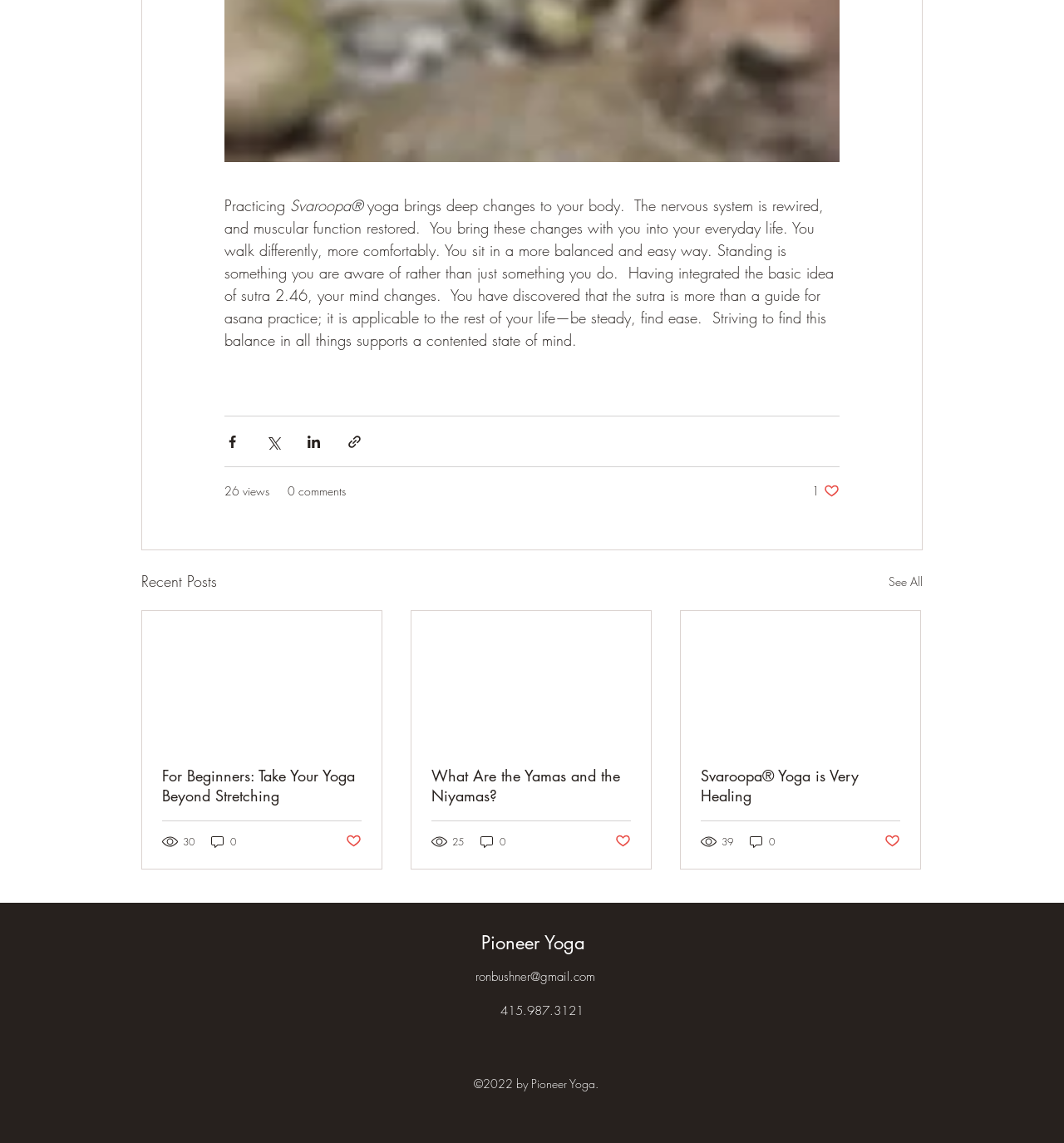What is the contact email address?
Please use the image to provide a one-word or short phrase answer.

ronbushner@gmail.com